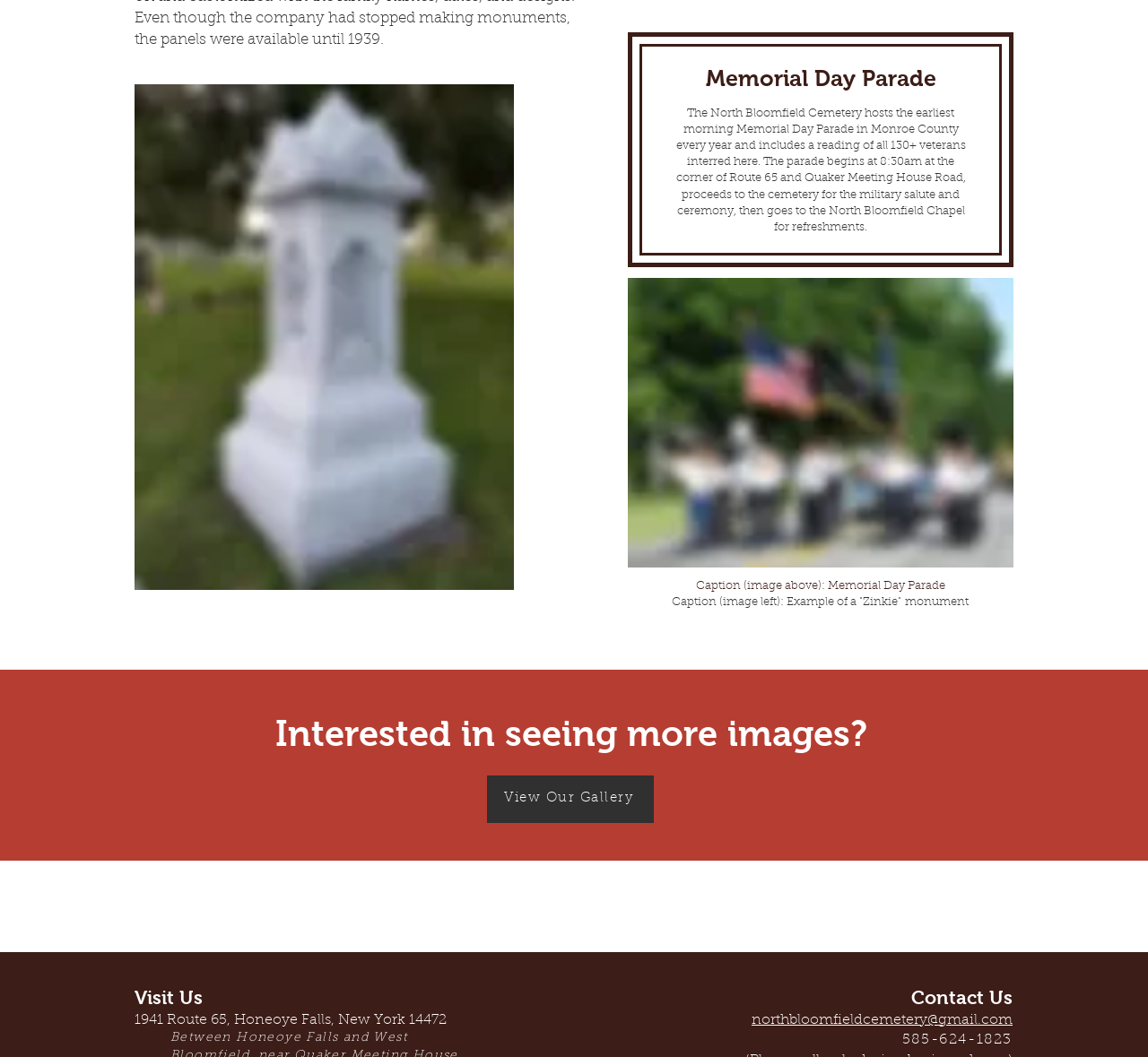Provide your answer in one word or a succinct phrase for the question: 
What is the purpose of the Memorial Day Parade at the North Bloomfield Cemetery?

To honor veterans